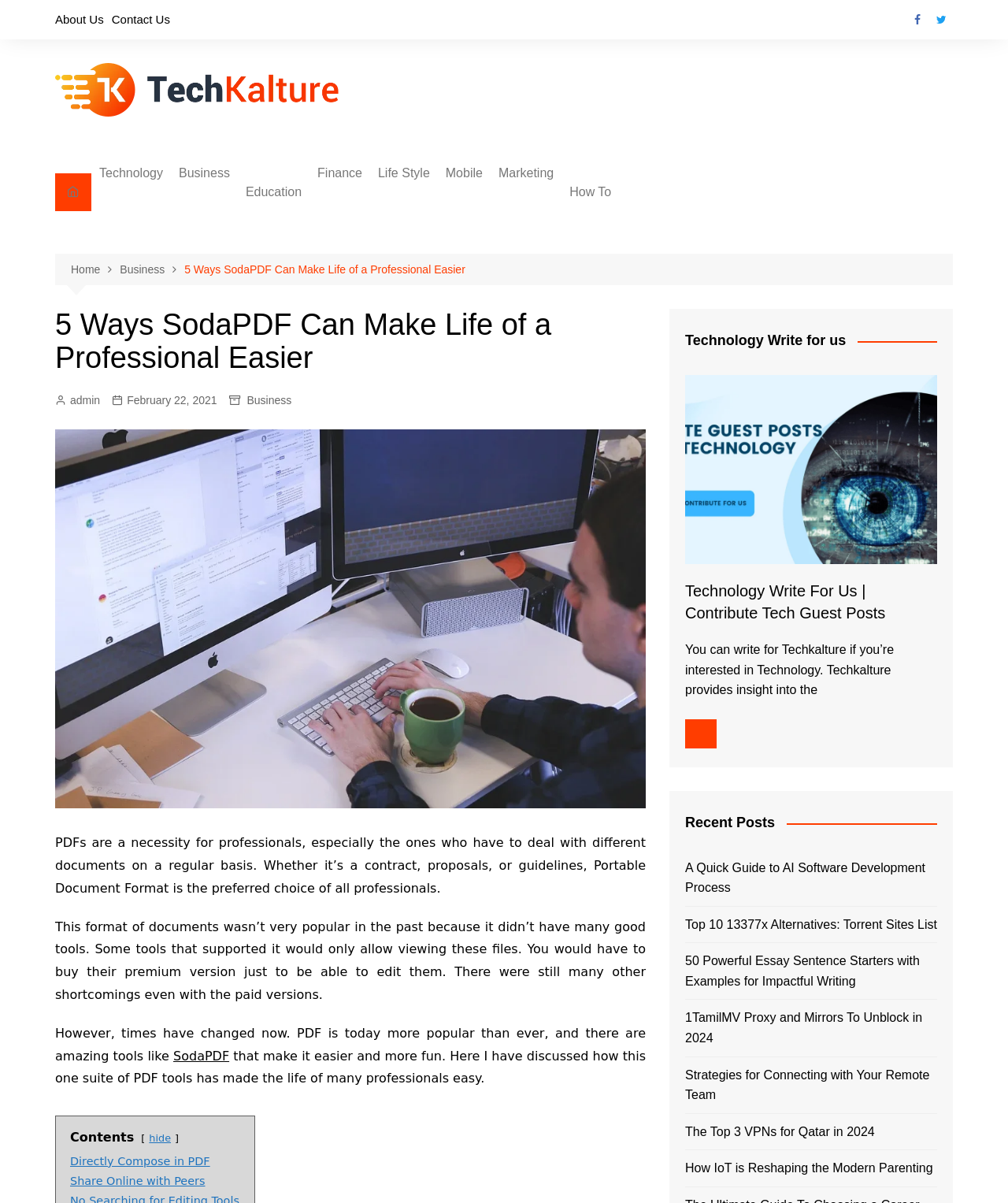What is the preferred document format for professionals?
Based on the visual information, provide a detailed and comprehensive answer.

According to the webpage, PDF is the preferred document format for professionals, especially those who have to deal with different documents on a regular basis.